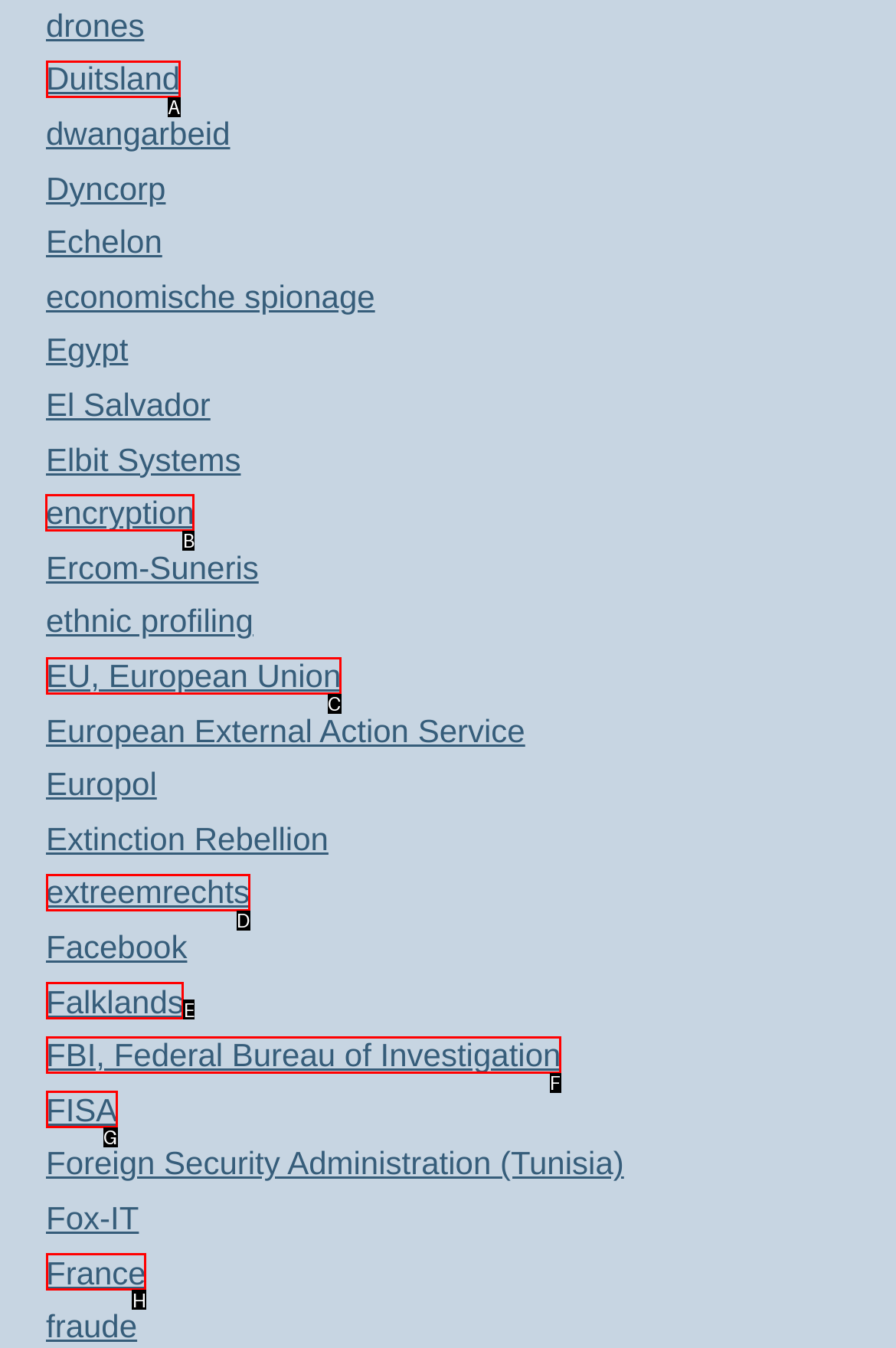Choose the HTML element that needs to be clicked for the given task: learn about encryption Respond by giving the letter of the chosen option.

B